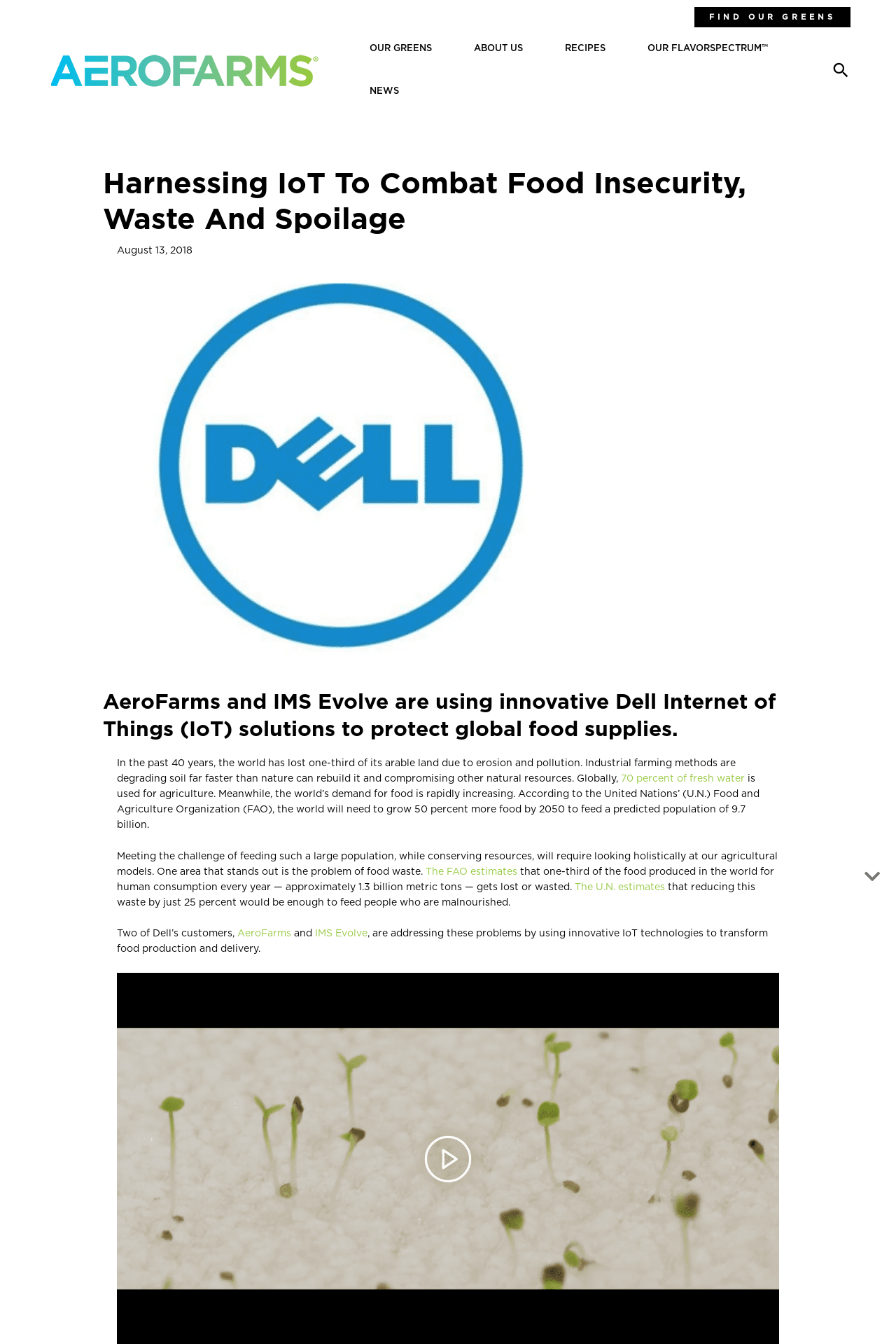Respond to the question below with a single word or phrase: What is the estimated amount of food waste globally?

1.3 billion metric tons